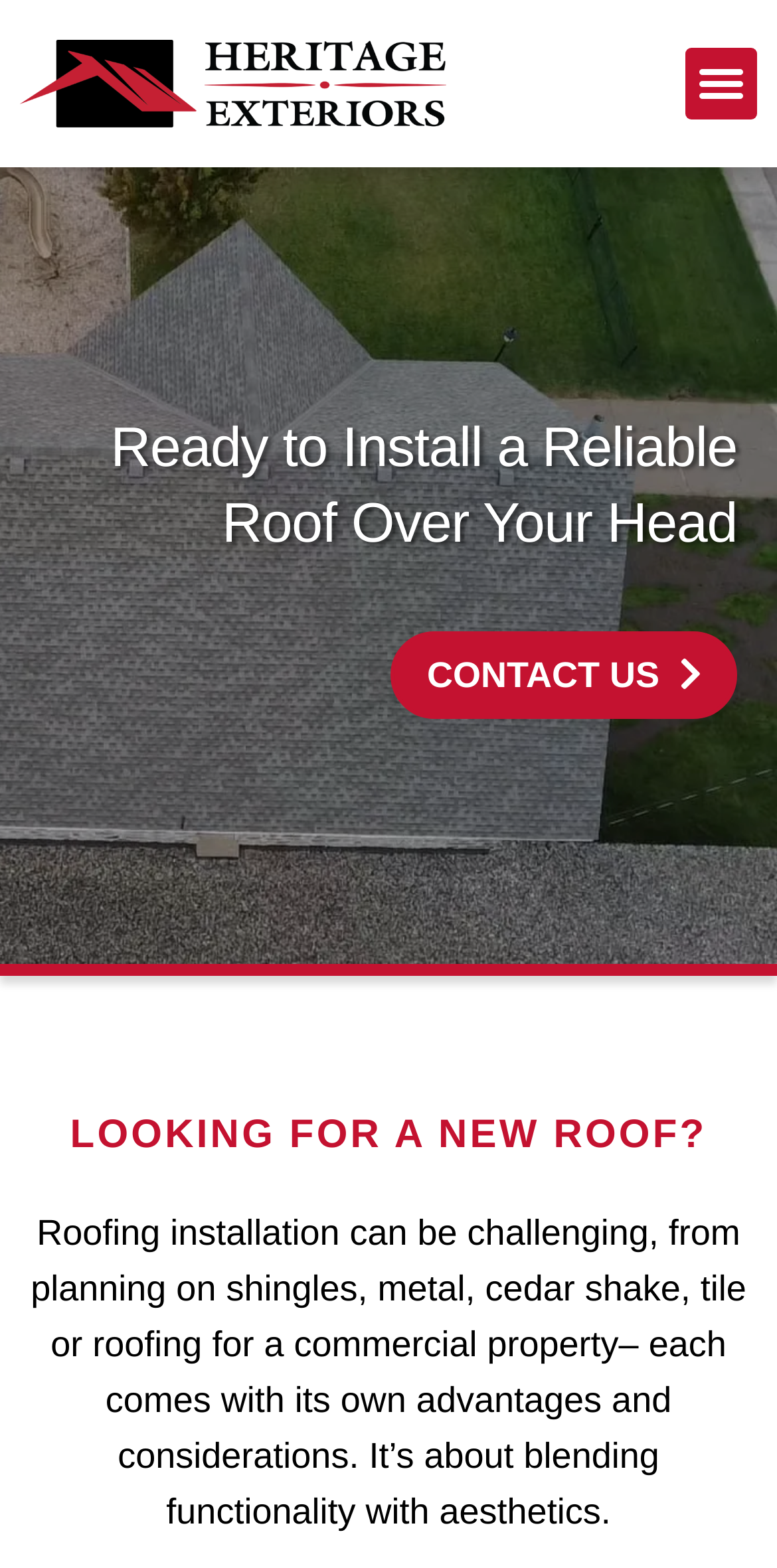Give a detailed account of the webpage's layout and content.

The webpage is about roofing installation services provided by Heritage Exteriors. At the top left, there is a link with no text. On the top right, a button labeled "Menu Toggle" is present. Below the button, a heading "Ready to Install a Reliable Roof Over Your Head" is displayed prominently, with a link having the same text below it. 

Further down, a heading "LOOKING FOR A NEW ROOF?" is positioned, followed by a paragraph of text that explains the challenges of roofing installation, including the various types of roofing materials and their considerations. A "CONTACT US" link is placed to the right of the heading. Overall, the webpage appears to be a service page for roofing installation, with a focus on the company's expertise and a call to action to contact them.